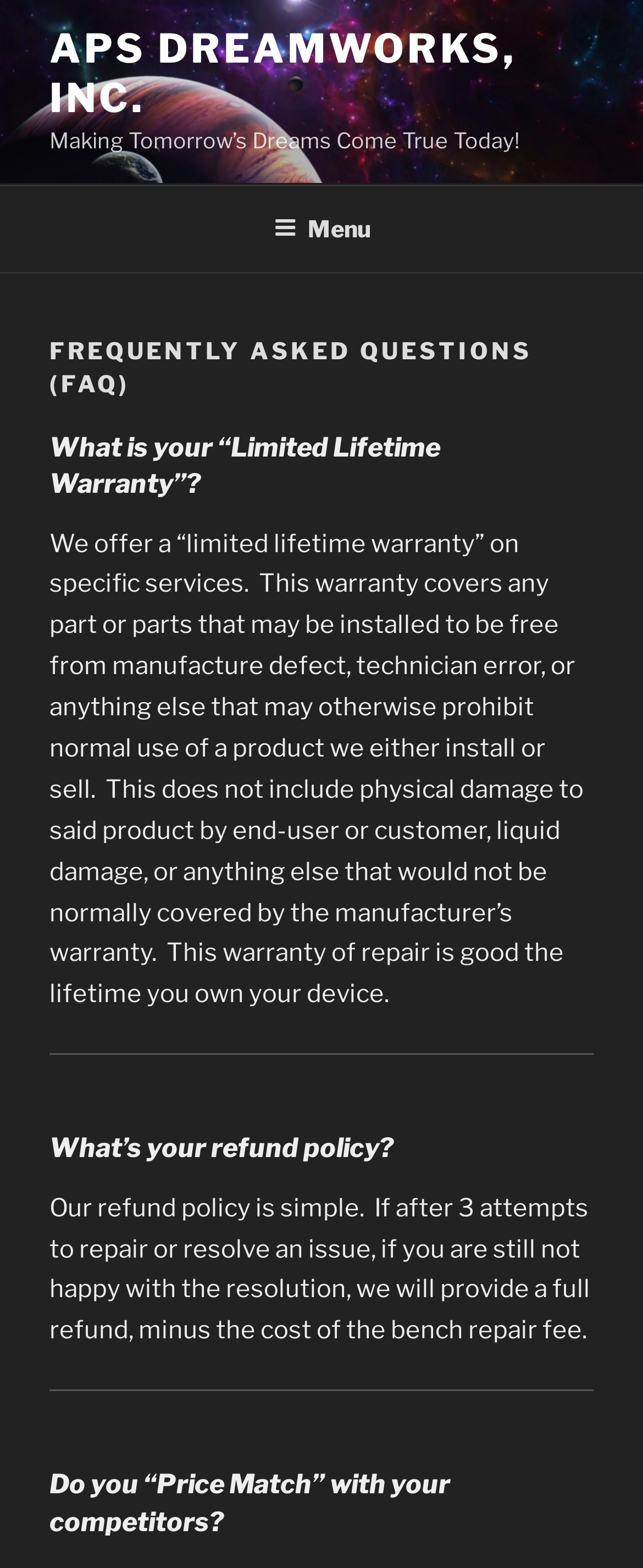Answer the question below with a single word or a brief phrase: 
What is the purpose of the separators on the page?

Separate FAQs